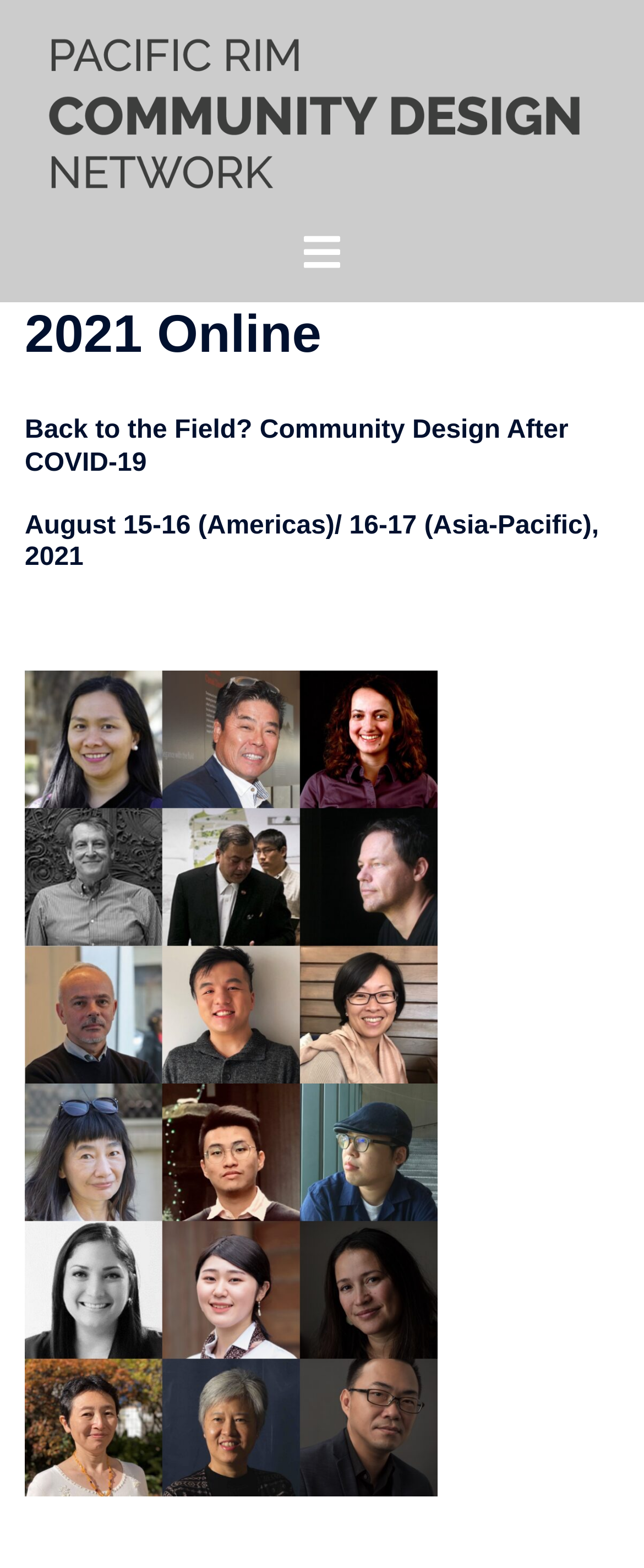Provide a thorough description of the webpage's content and layout.

The webpage appears to be an event page for the "2021 Online - Pacific Rim Community Design Network" conference. At the top-left corner, there is a link to "Skip to content" and a logo image of the Pacific Rim Community Design Network, which is accompanied by a text link with the same name. 

To the right of the logo, there is a toggle menu button with an icon. Below the logo and the toggle menu button, there are three headings that describe the event. The first heading is "2021 Online", followed by "Back to the Field? Community Design After COVID-19" and then "August 15-16 (Americas)/ 16-17 (Asia-Pacific), 2021". 

There is a small non-descriptive text element below the headings, which seems to be a non-breaking space character. The overall structure of the webpage is simple, with a clear hierarchy of elements and a focus on presenting the event's title and dates.